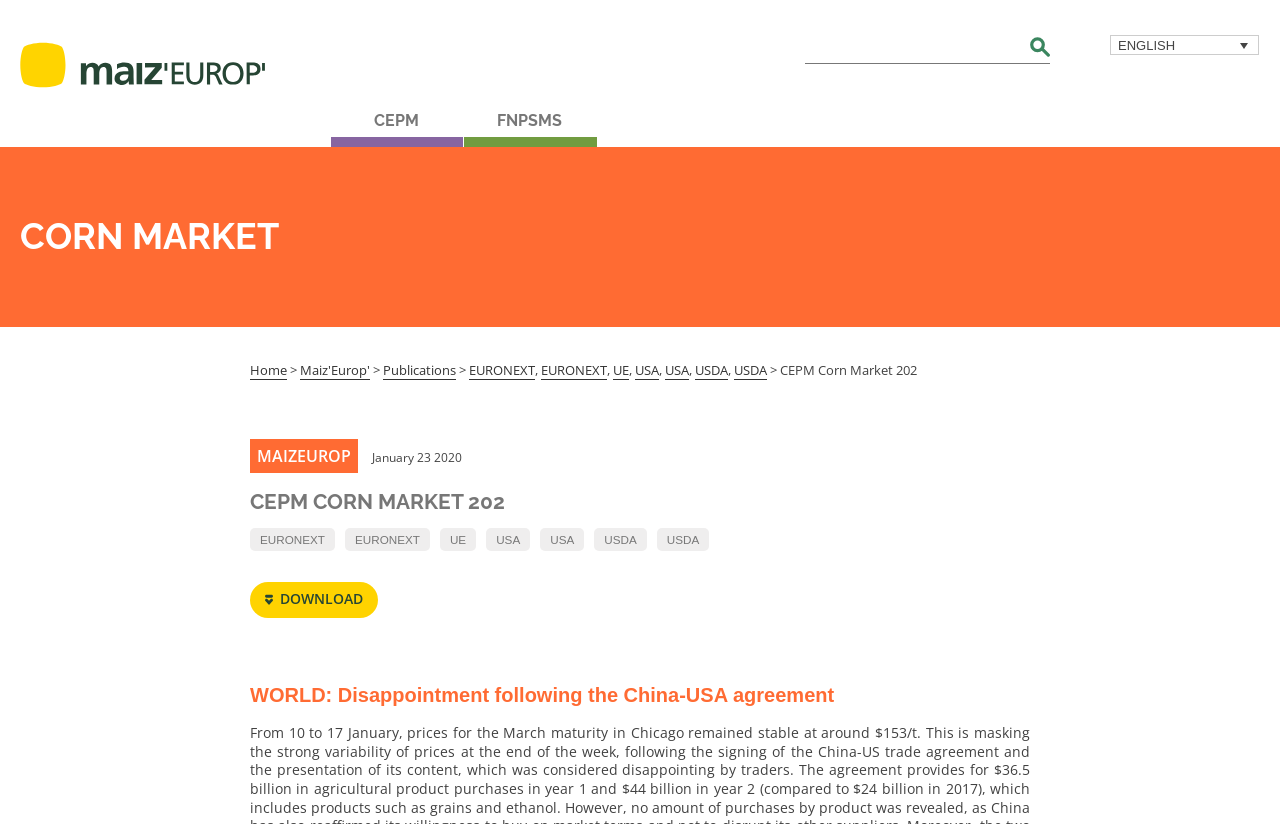What is the purpose of the search box?
Utilize the image to construct a detailed and well-explained answer.

I found the answer by looking at the search box with the text 'Search for:' which suggests that the purpose of the search box is to search for something.